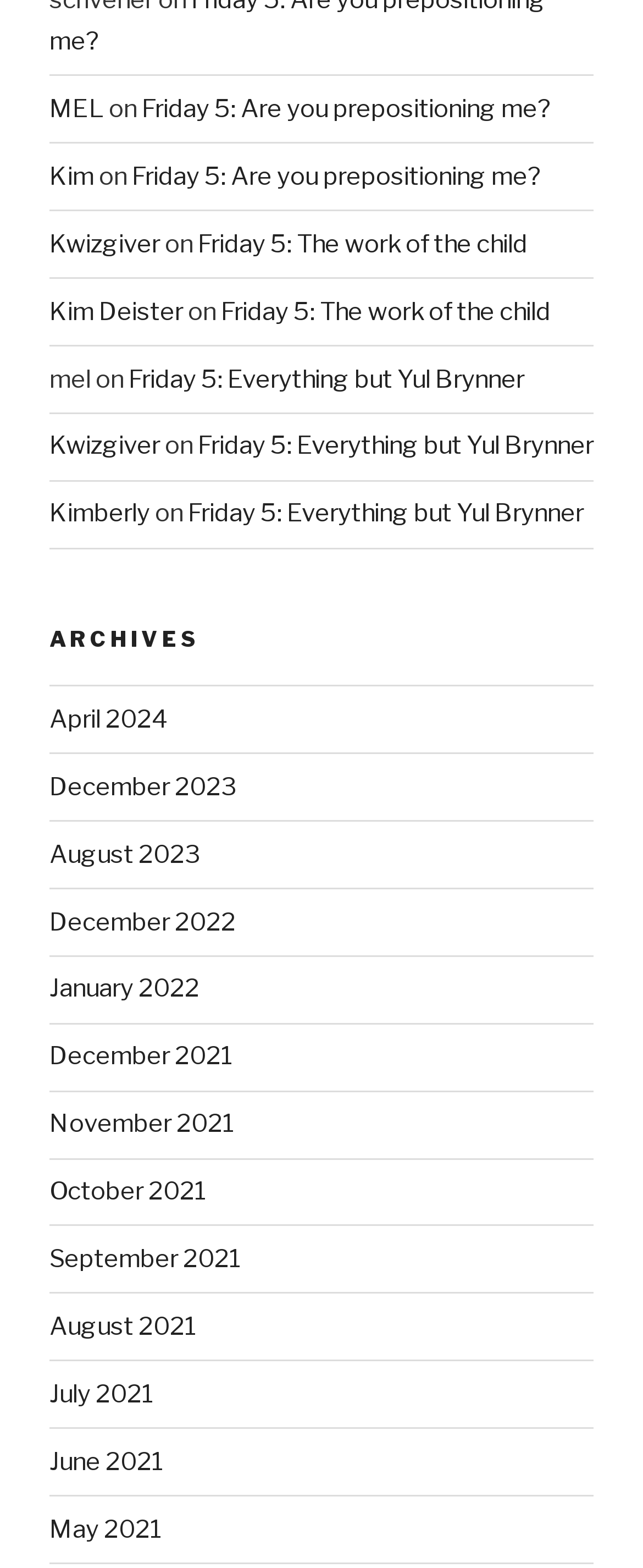Identify the bounding box coordinates of the area you need to click to perform the following instruction: "view archives".

[0.077, 0.397, 0.923, 0.417]